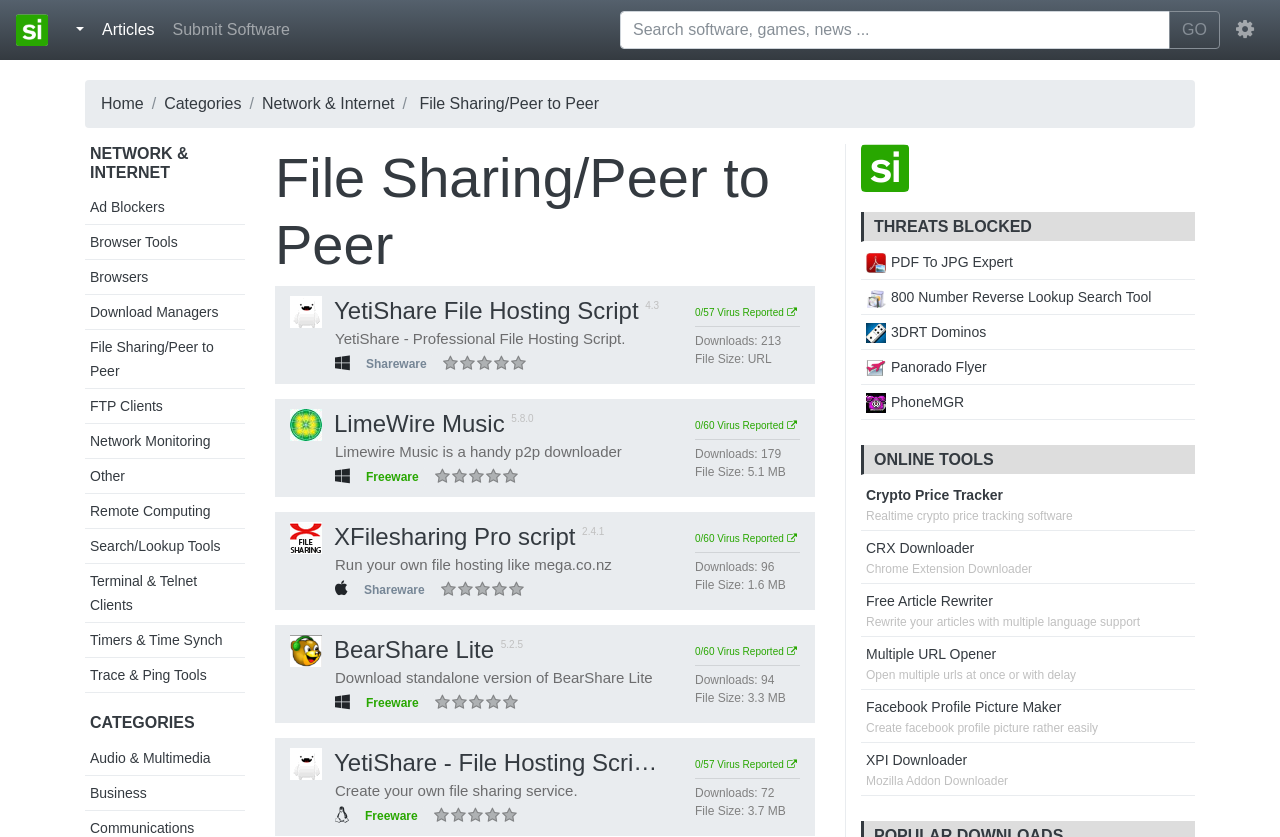What is the status of the software 'BearShare Lite'?
Please answer the question with a detailed response using the information from the screenshot.

Based on the webpage, the status of the software 'BearShare Lite' is Freeware, which is indicated by the text 'Freeware'.